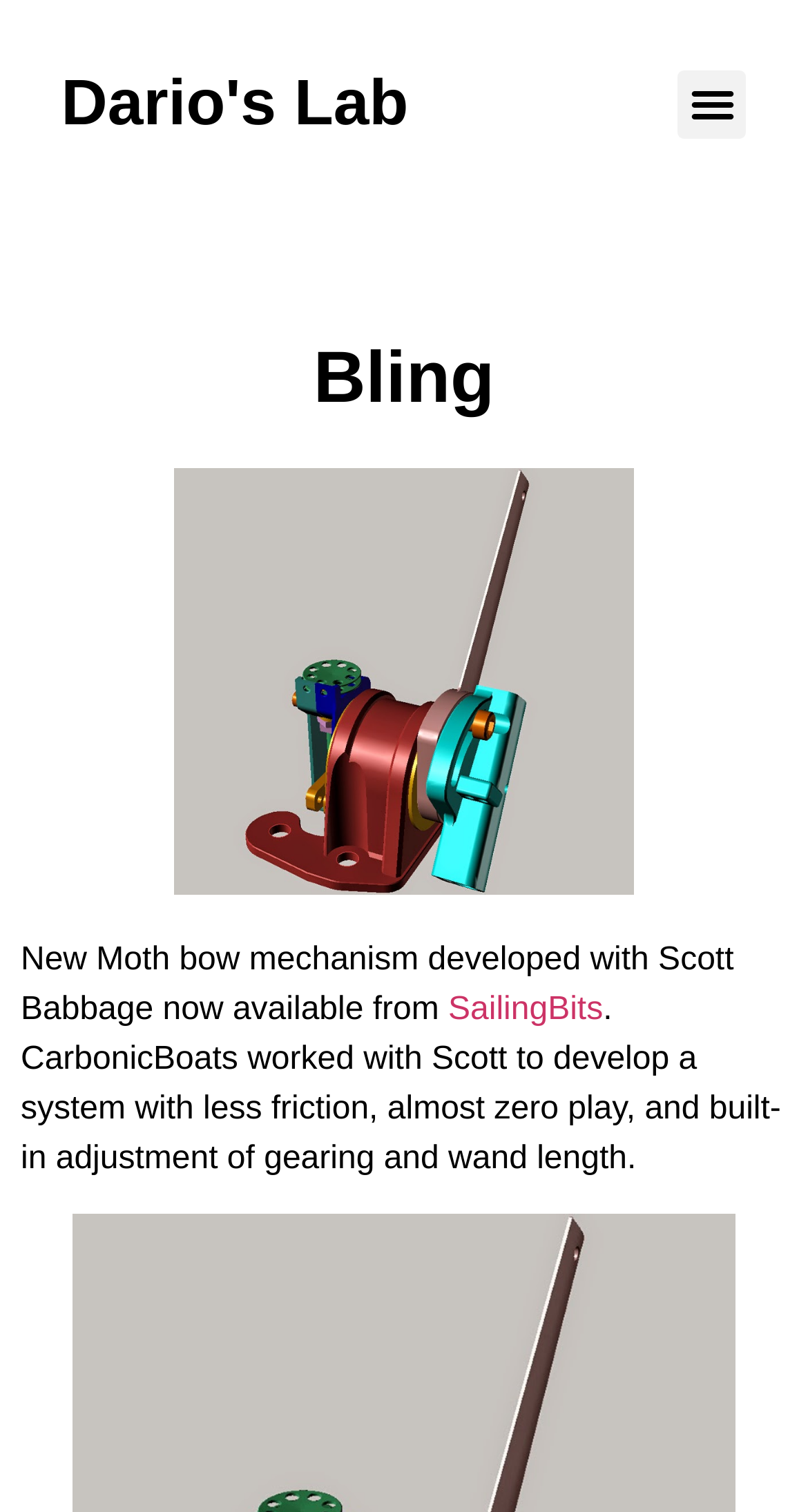What is the website of SailingBits?
Your answer should be a single word or phrase derived from the screenshot.

Not provided